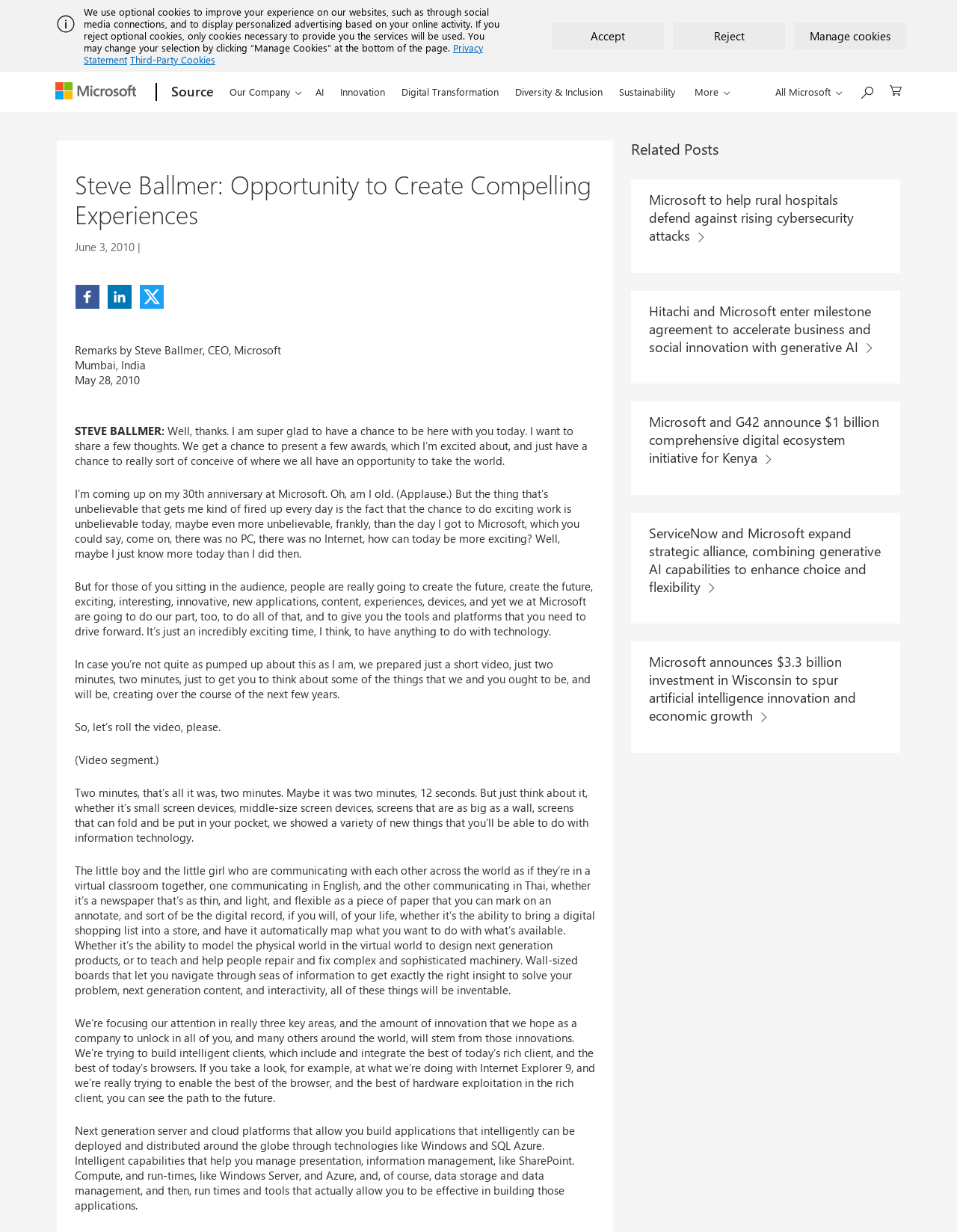Locate the bounding box coordinates of the area you need to click to fulfill this instruction: 'Click the 'Microsoft' link'. The coordinates must be in the form of four float numbers ranging from 0 to 1: [left, top, right, bottom].

[0.05, 0.059, 0.157, 0.092]